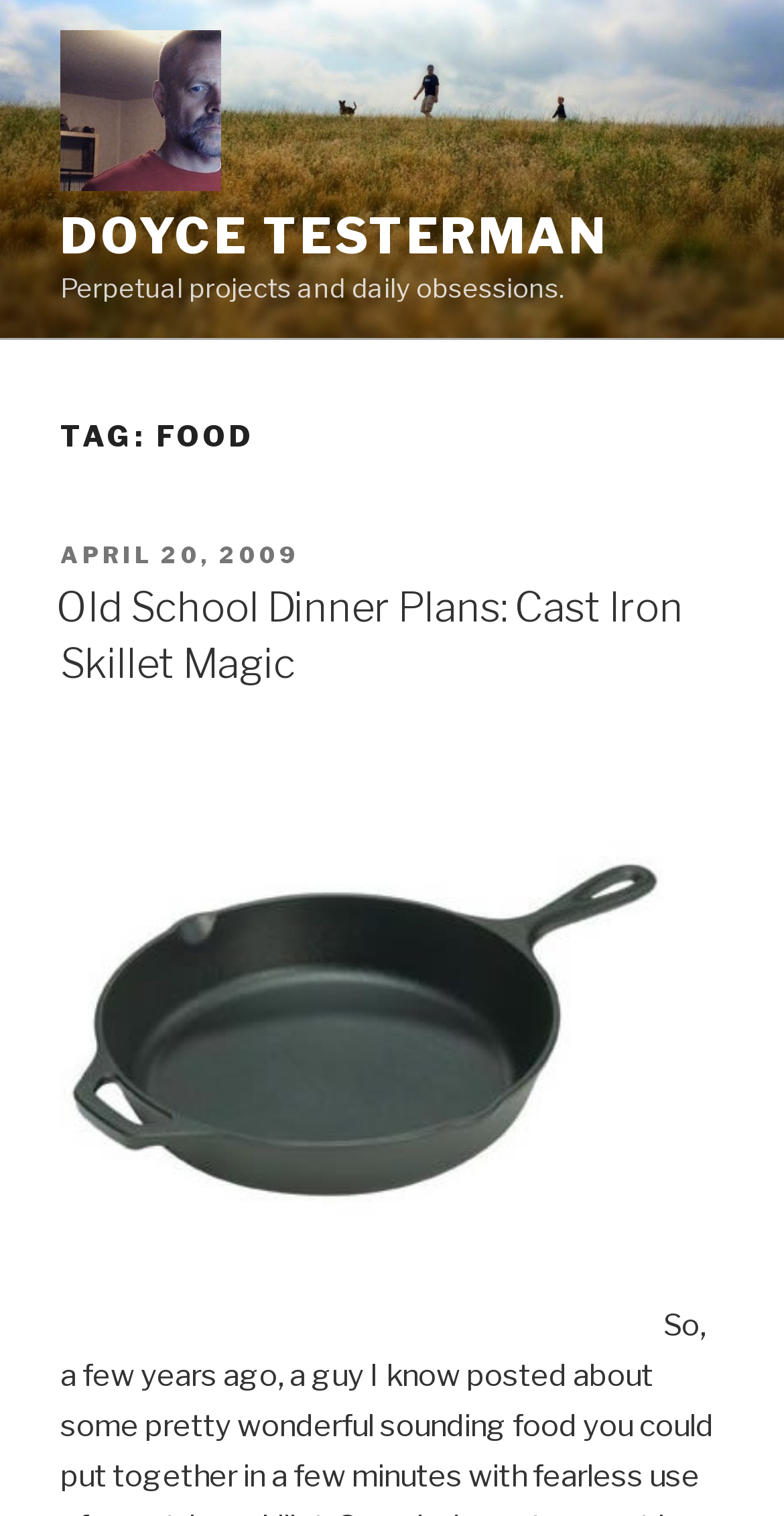Describe all the visual and textual components of the webpage comprehensively.

The webpage is about food, specifically featuring Doyce Testerman. At the top left, there is a link and an image, both labeled "Doyce Testerman", which suggests that it might be a profile or author page. Below this, there is a link with the same name in all capital letters, "DOYCE TESTERMAN". 

Next to this link, there is a static text that reads "Perpetual projects and daily obsessions", which could be a tagline or a brief description of the author's work. 

Further down, there is a heading that says "TAG: FOOD", which indicates that the content below is related to food. Under this heading, there is a section with a header that contains the text "POSTED ON" and a link with a date "APRIL 20, 2009". 

Below this, there is a heading that reads "Old School Dinner Plans: Cast Iron Skillet Magic", which is also a link. This suggests that the webpage might be a blog post or an article about cooking. To the right of this heading, there is an image and a link, both labeled "skillet", which might be related to the content of the article.